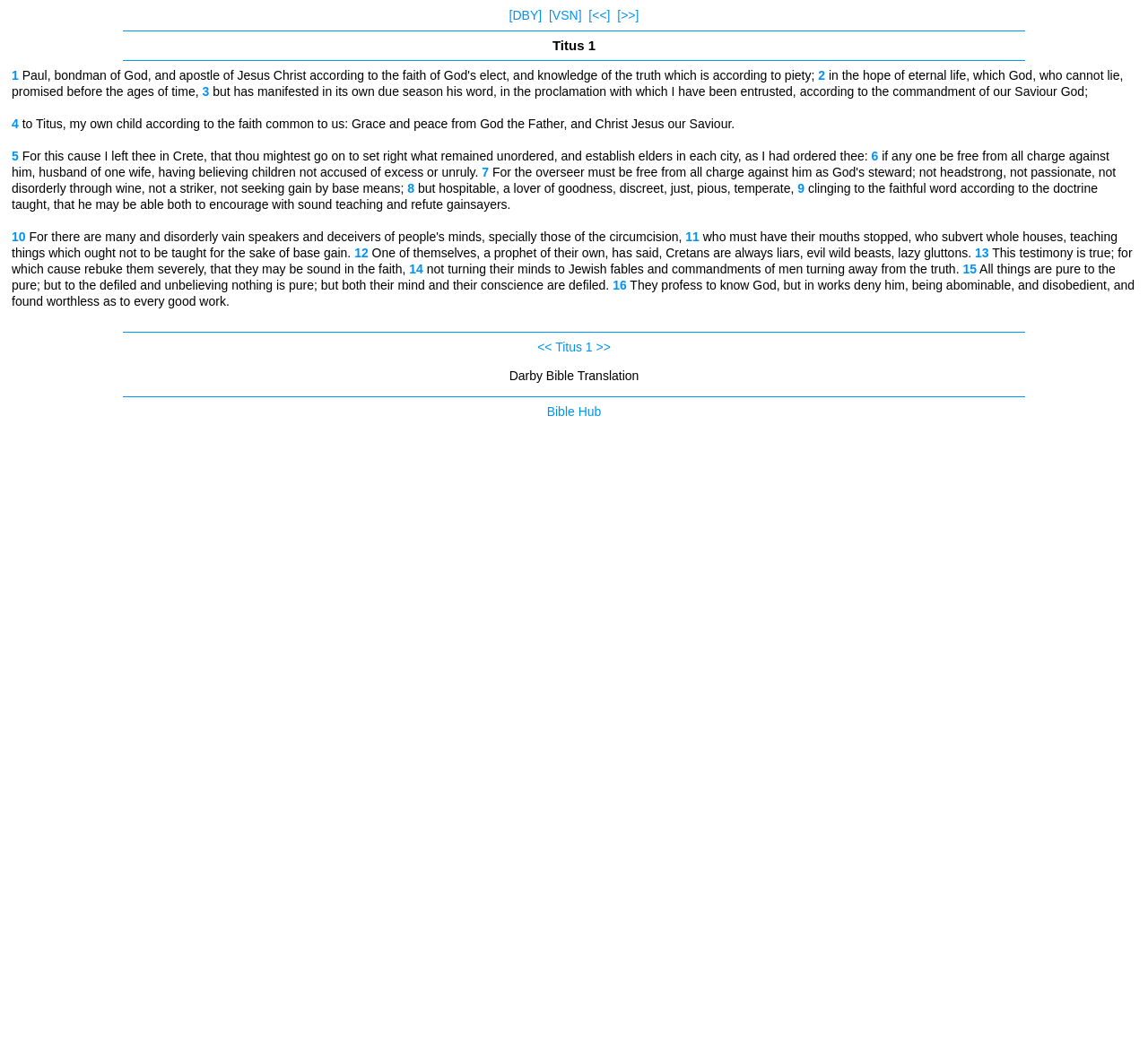What is the name of the book being displayed?
Using the image as a reference, give a one-word or short phrase answer.

Titus 1